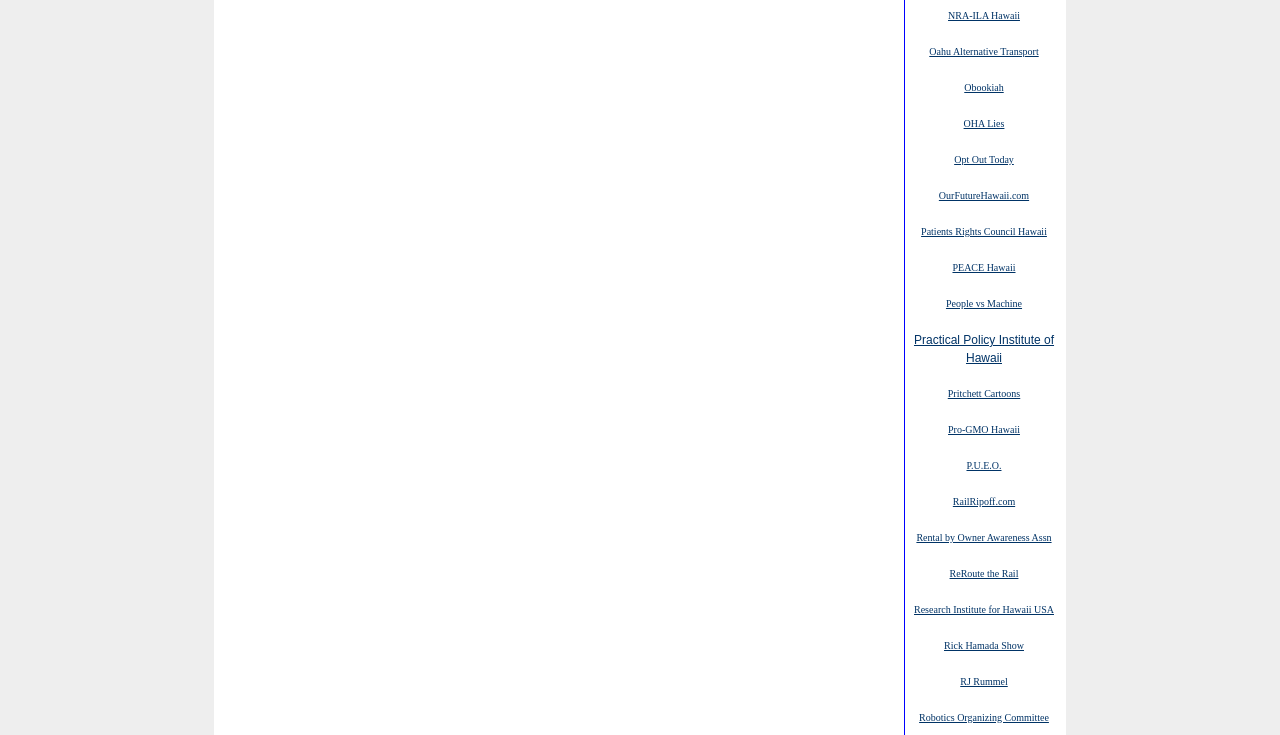Locate the bounding box coordinates of the element that should be clicked to execute the following instruction: "explore Patients Rights Council Hawaii".

[0.72, 0.305, 0.818, 0.324]